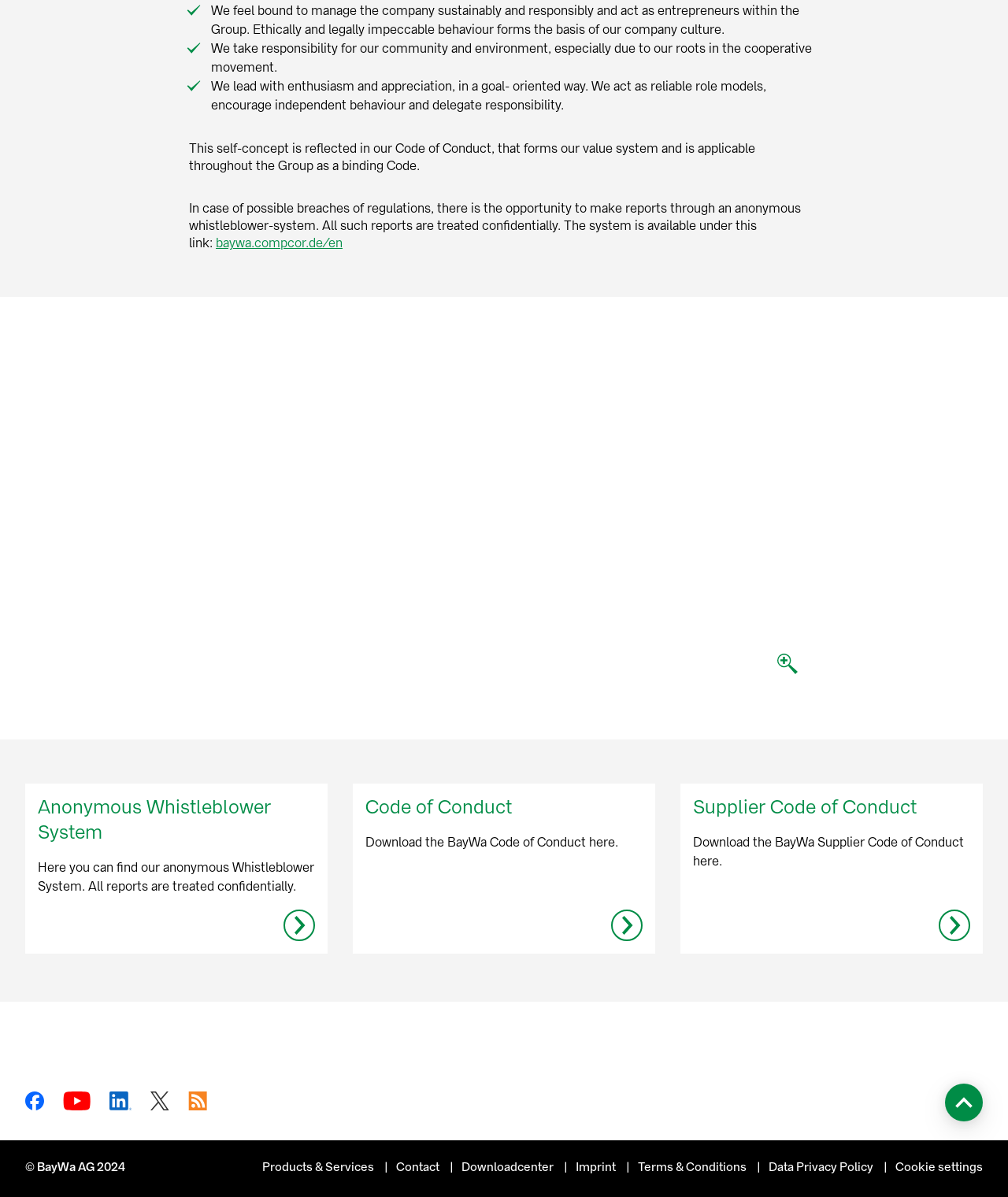Reply to the question with a single word or phrase:
What is the purpose of the whistleblower-system?

To report breaches of regulations